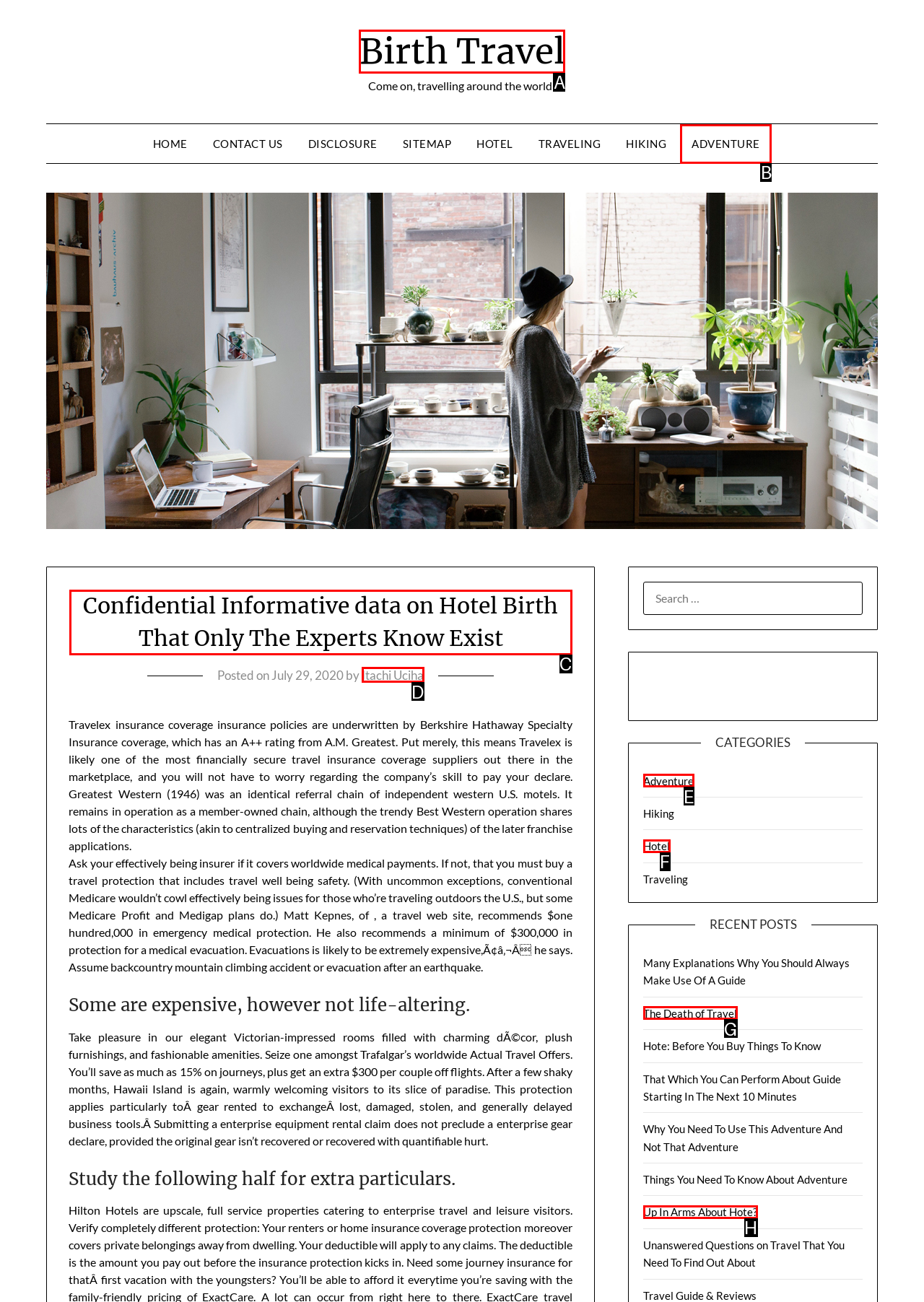Find the correct option to complete this instruction: Read the 'Confidential Informative data on Hotel Birth That Only The Experts Know Exist' article. Reply with the corresponding letter.

C